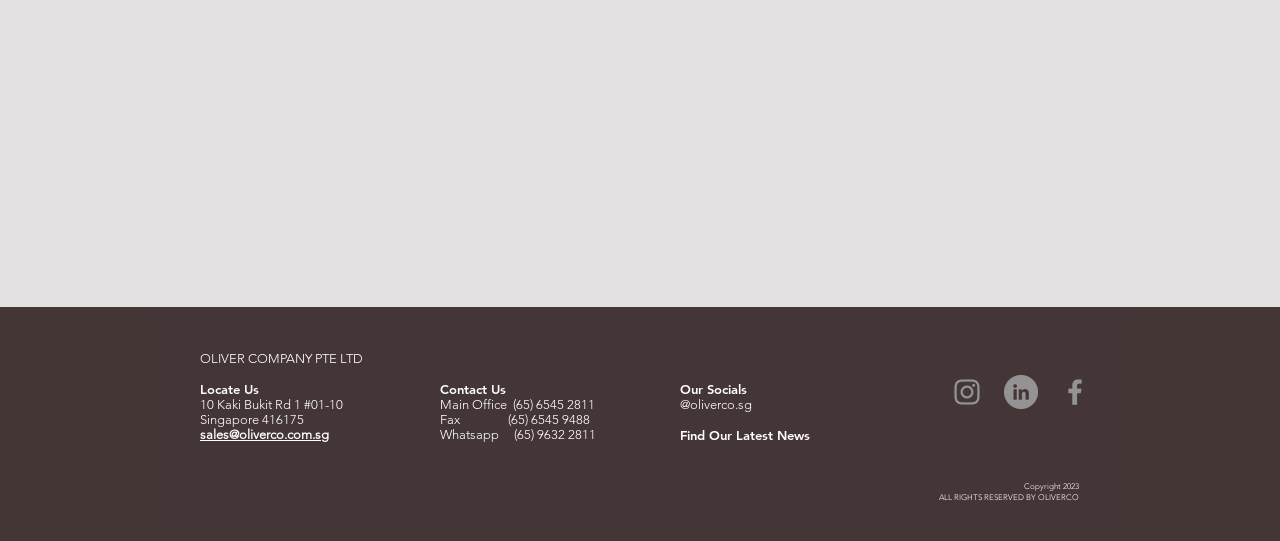Extract the bounding box coordinates for the UI element described by the text: "aria-label="Instagram"". The coordinates should be in the form of [left, top, right, bottom] with values between 0 and 1.

[0.742, 0.693, 0.769, 0.756]